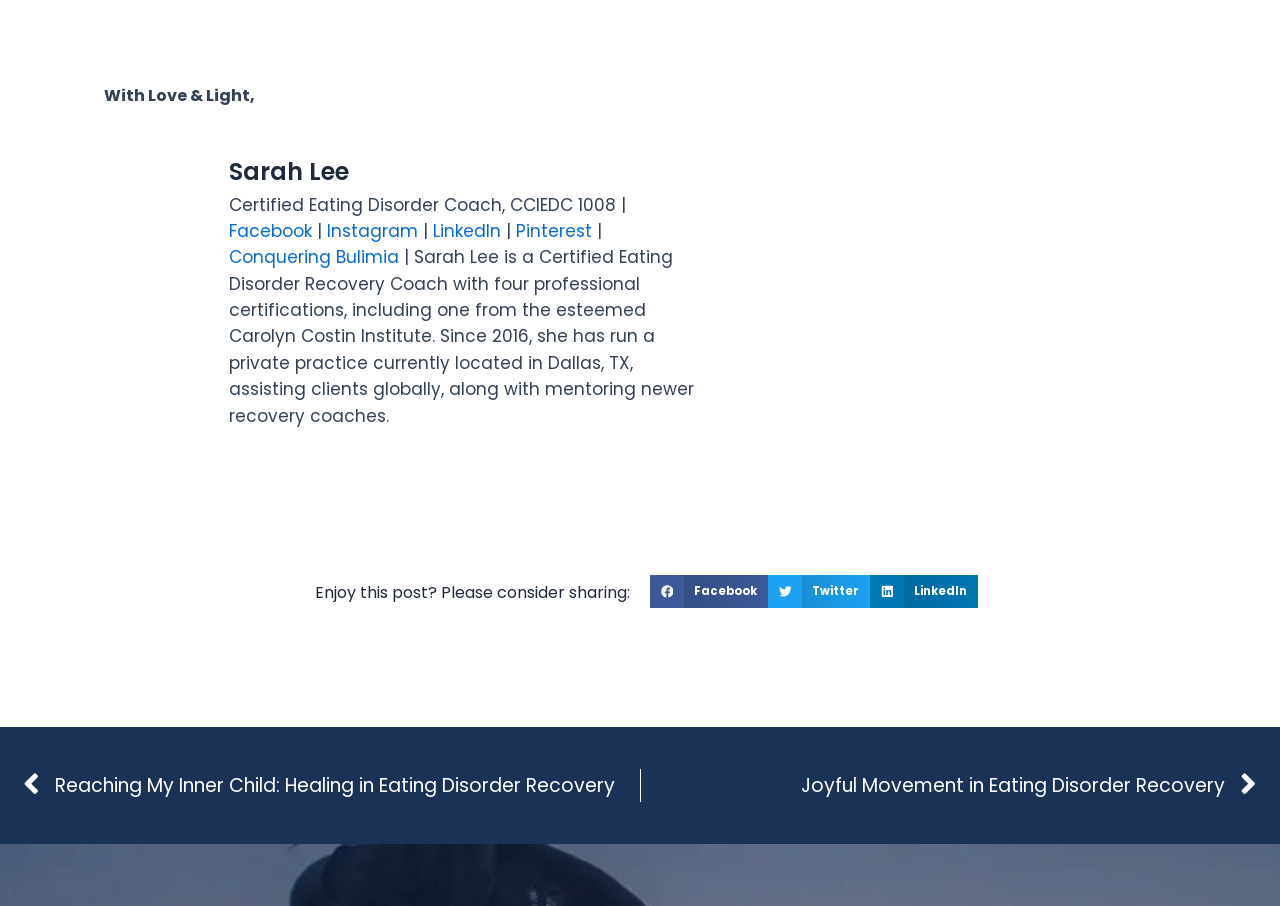Using the information in the image, give a comprehensive answer to the question: 
What are the two posts adjacent to the current one?

The answer can be found by examining the links at the bottom of the webpage, which are labeled as 'Prev Reaching My Inner Child: Healing in Eating Disorder Recovery' and 'Joyful Movement in Eating Disorder Recovery Next', indicating that these are the two posts adjacent to the current one.